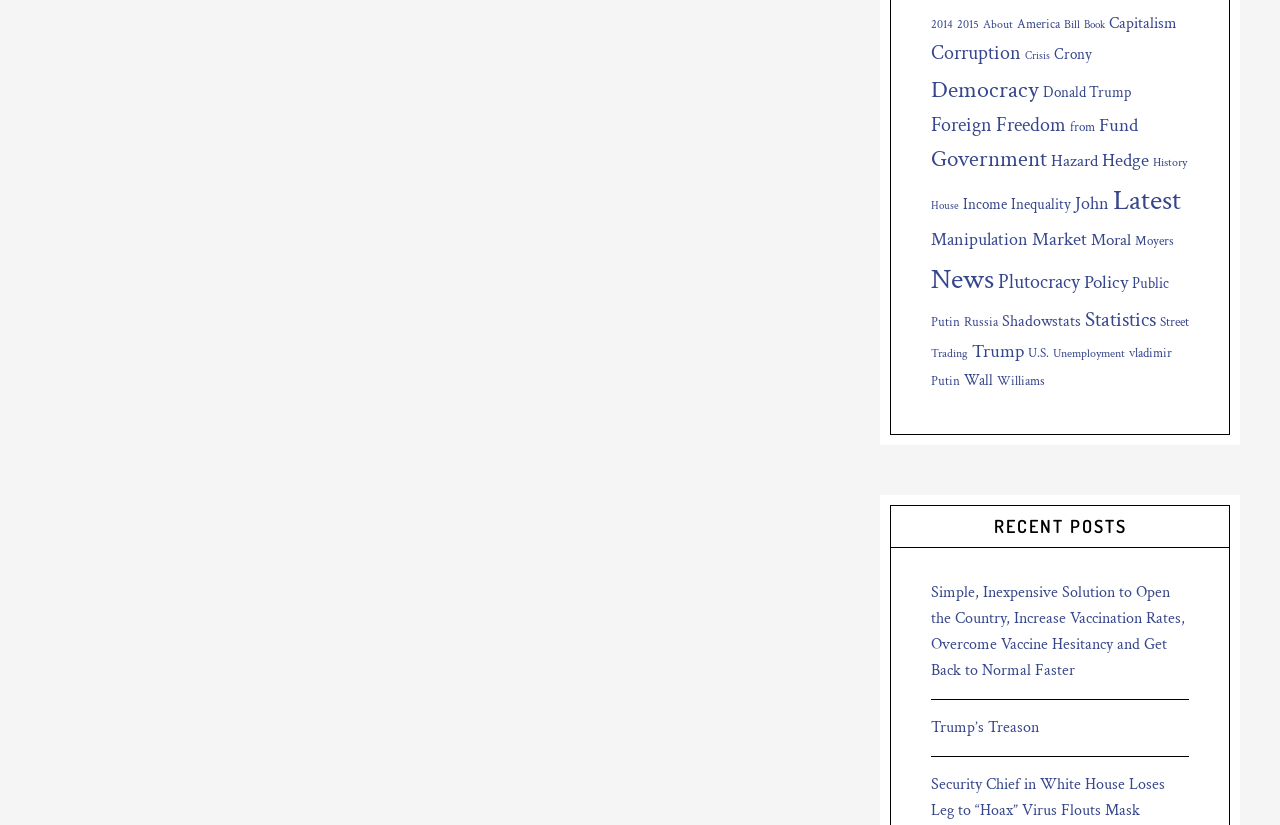Please mark the clickable region by giving the bounding box coordinates needed to complete this instruction: "Read the 'Trump’s Treason' article".

[0.727, 0.87, 0.812, 0.895]